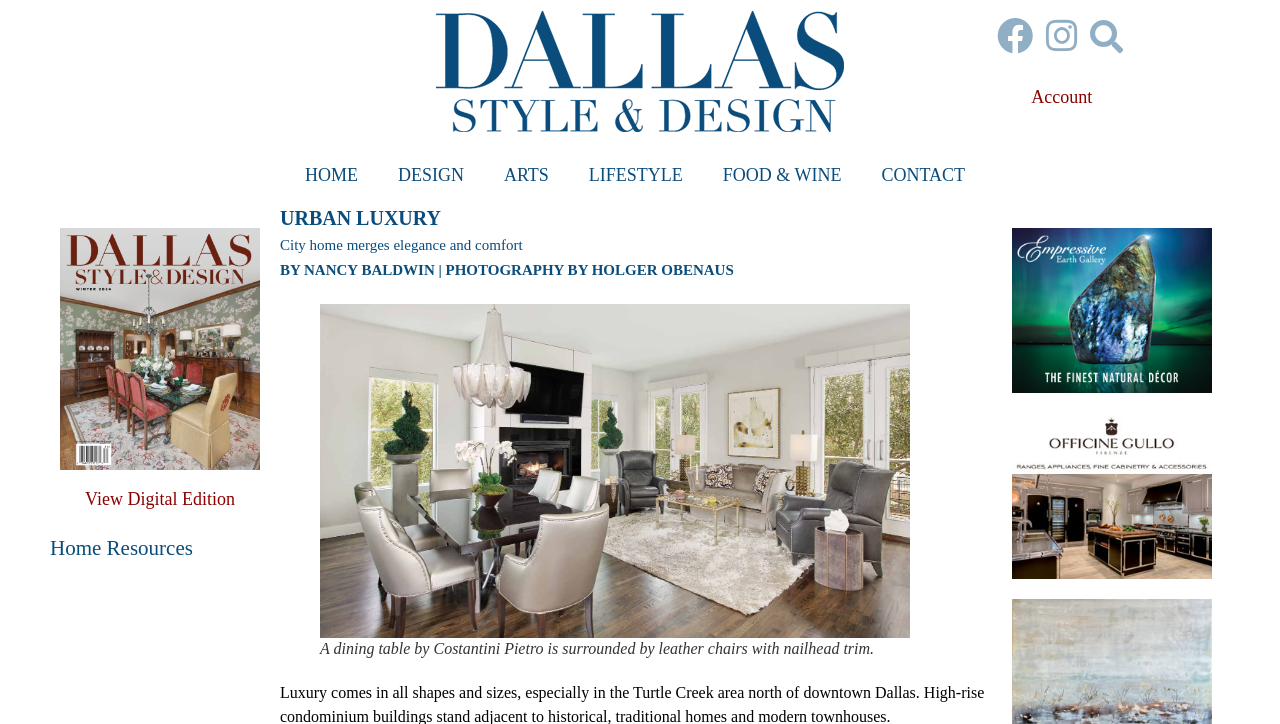Describe in detail what you see on the webpage.

The webpage is about Urban Luxury, specifically focusing on Dallas Style and Design Magazine. At the top, there are social media links to Facebook and Instagram, as well as a search bar with a "Search" button. To the right of the search bar, there is a link to "Account". 

Below the top section, there is a navigation menu with links to "HOME", "DESIGN", "ARTS", "LIFESTYLE", "FOOD & WINE", and "CONTACT". 

The main content of the page is divided into two columns. On the left, there is an article with a heading "URBAN LUXURY" and a subheading "City home merges elegance and comfort". The article is written by Nancy Baldwin and features photography by Holger Obenaus. Below the article title, there is a large image with a caption describing a dining table by Costantini Pietro surrounded by leather chairs with nailhead trim.

On the right column, there are two more articles, each with a link to view more. The top article has a heading "View Digital Edition", and the bottom article does not have a visible heading. 

At the bottom of the left column, there is a heading "Home Resources".